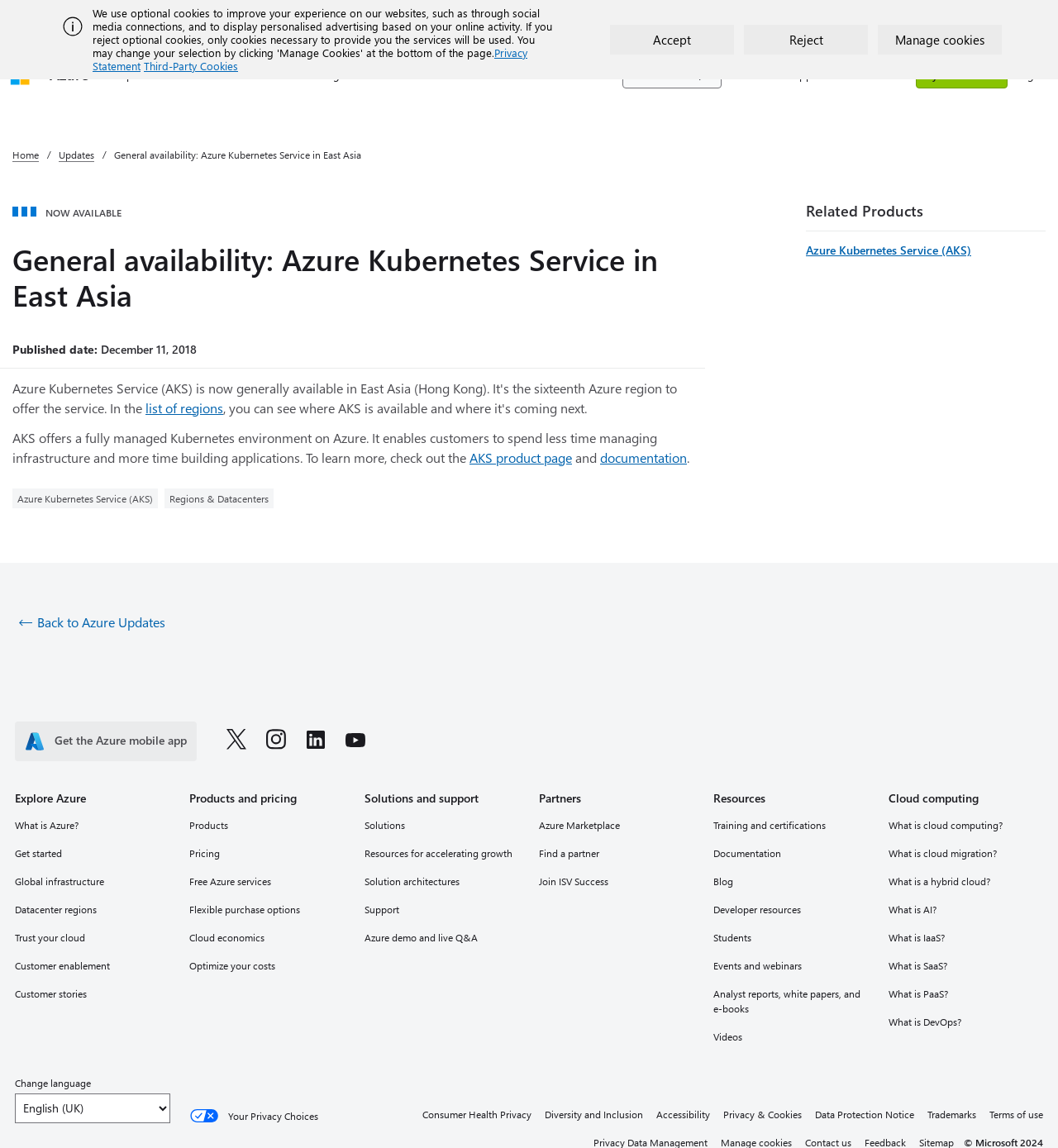Please provide a brief answer to the following inquiry using a single word or phrase:
What can be found on the 'Products and pricing' page?

Information about products and pricing